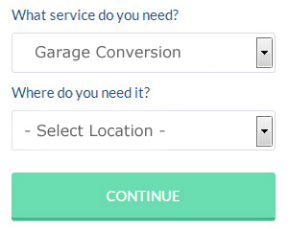What is the color of the 'CONTINUE' button?
Examine the image and give a concise answer in one word or a short phrase.

Green